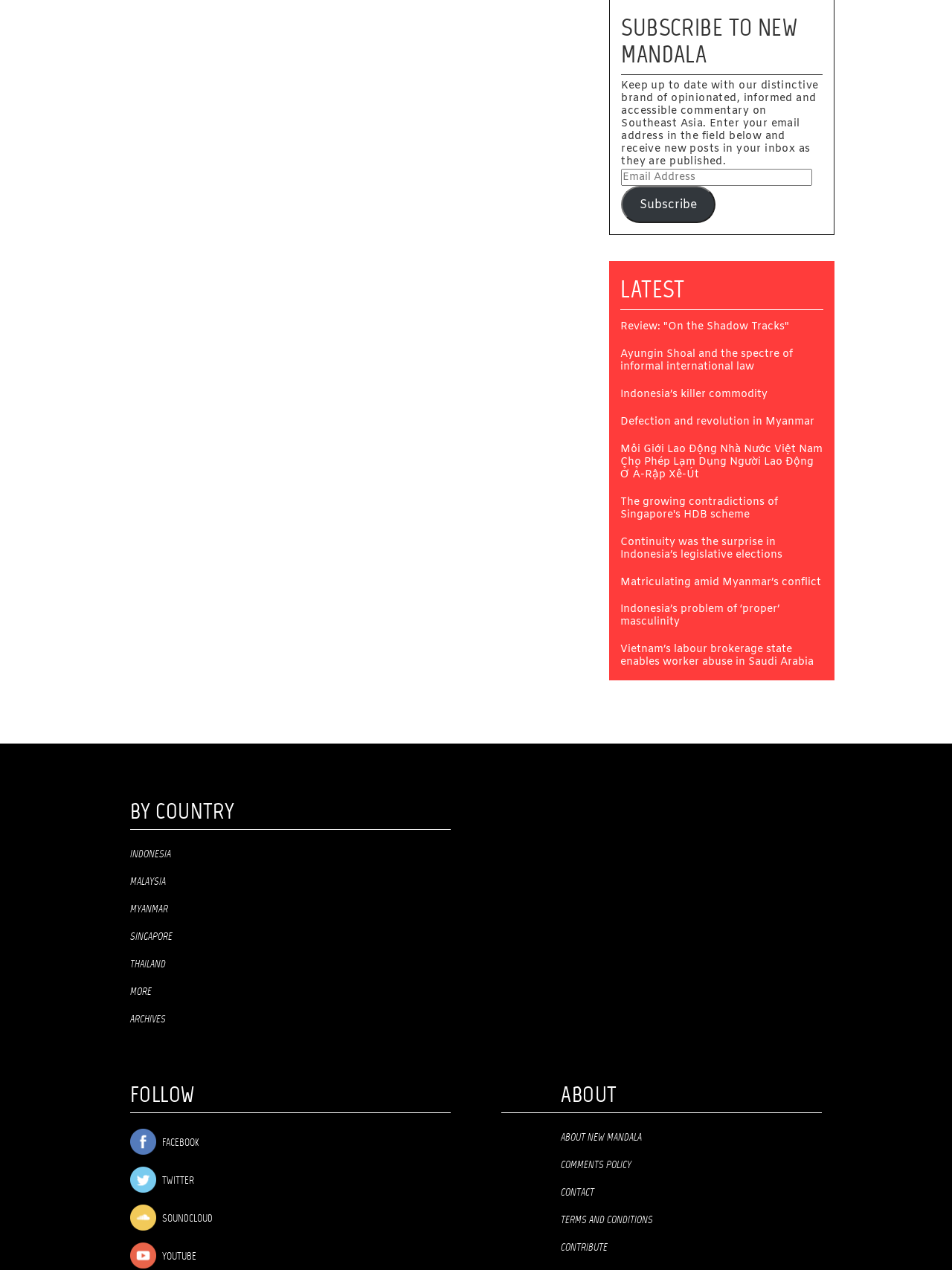Please determine the bounding box coordinates for the UI element described as: "Matriculating amid Myanmar’s conflict".

[0.652, 0.454, 0.865, 0.464]